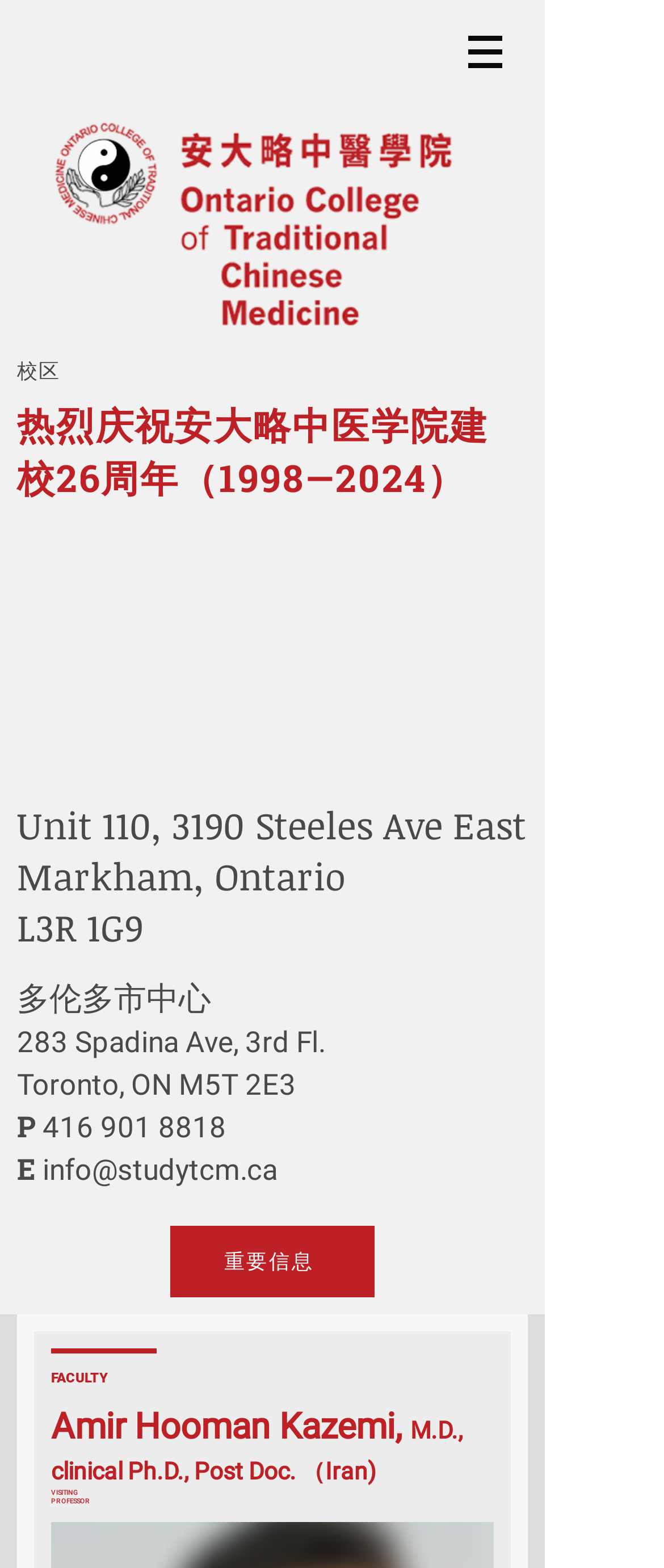What is the address of the unit?
Refer to the image and give a detailed answer to the query.

The address of the unit can be found in the static text element with the text 'Unit 110, 3190 Steeles Ave East' which is located in the middle of the webpage.